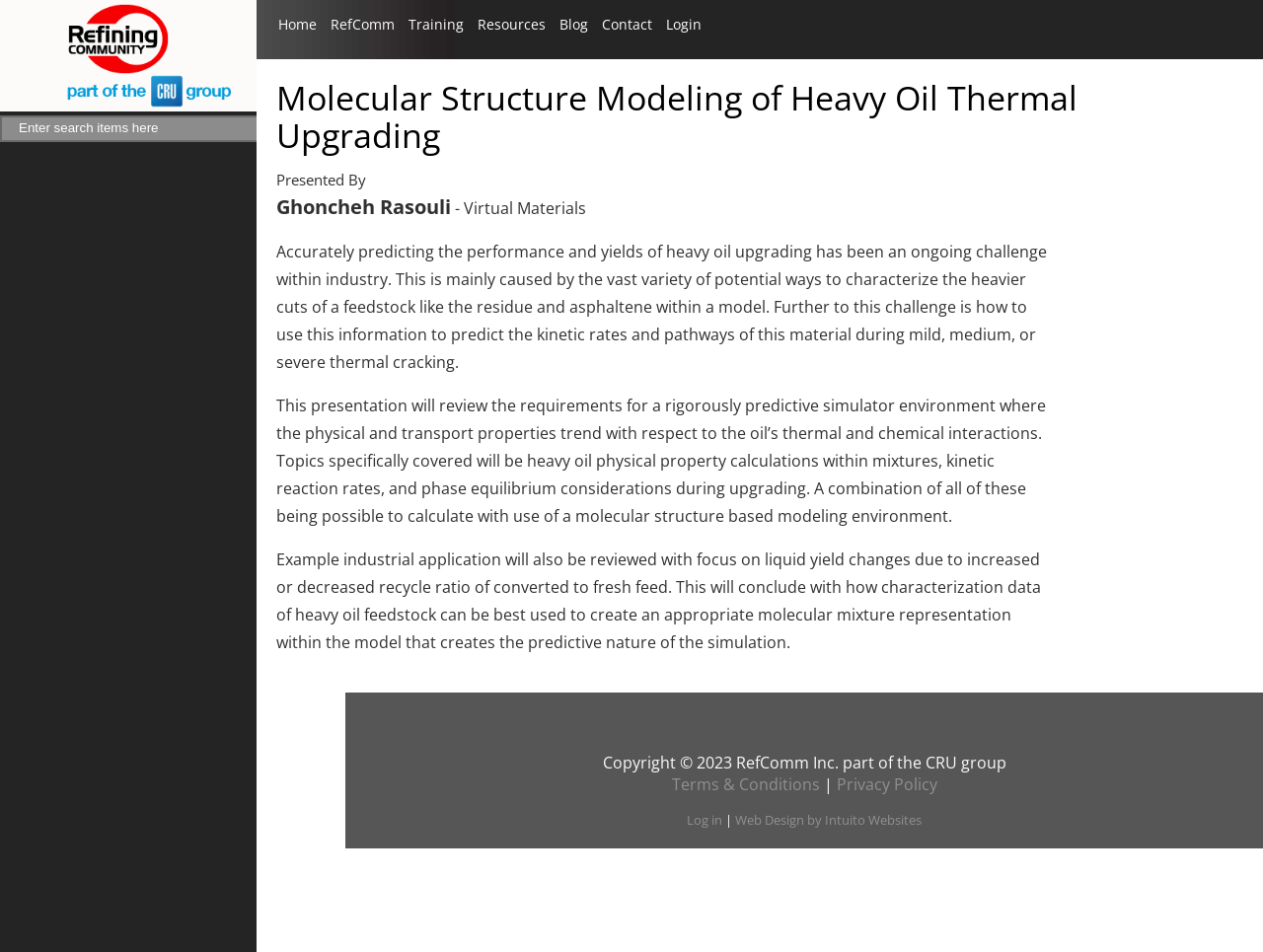Identify the bounding box coordinates of the clickable region to carry out the given instruction: "View the terms and conditions".

[0.532, 0.812, 0.649, 0.835]